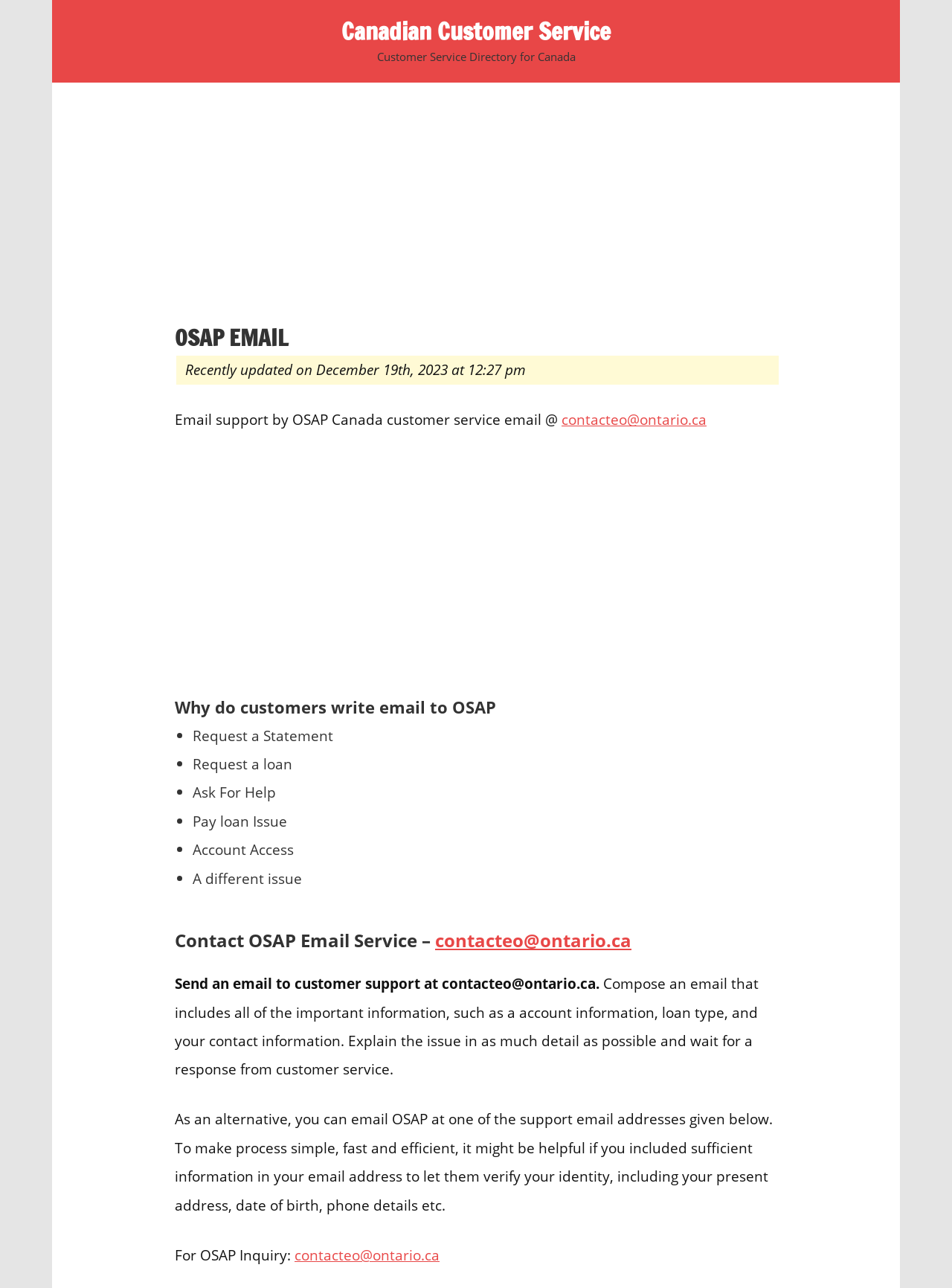What is the alternative way to contact OSAP?
Based on the screenshot, respond with a single word or phrase.

Emailing at one of the support email addresses